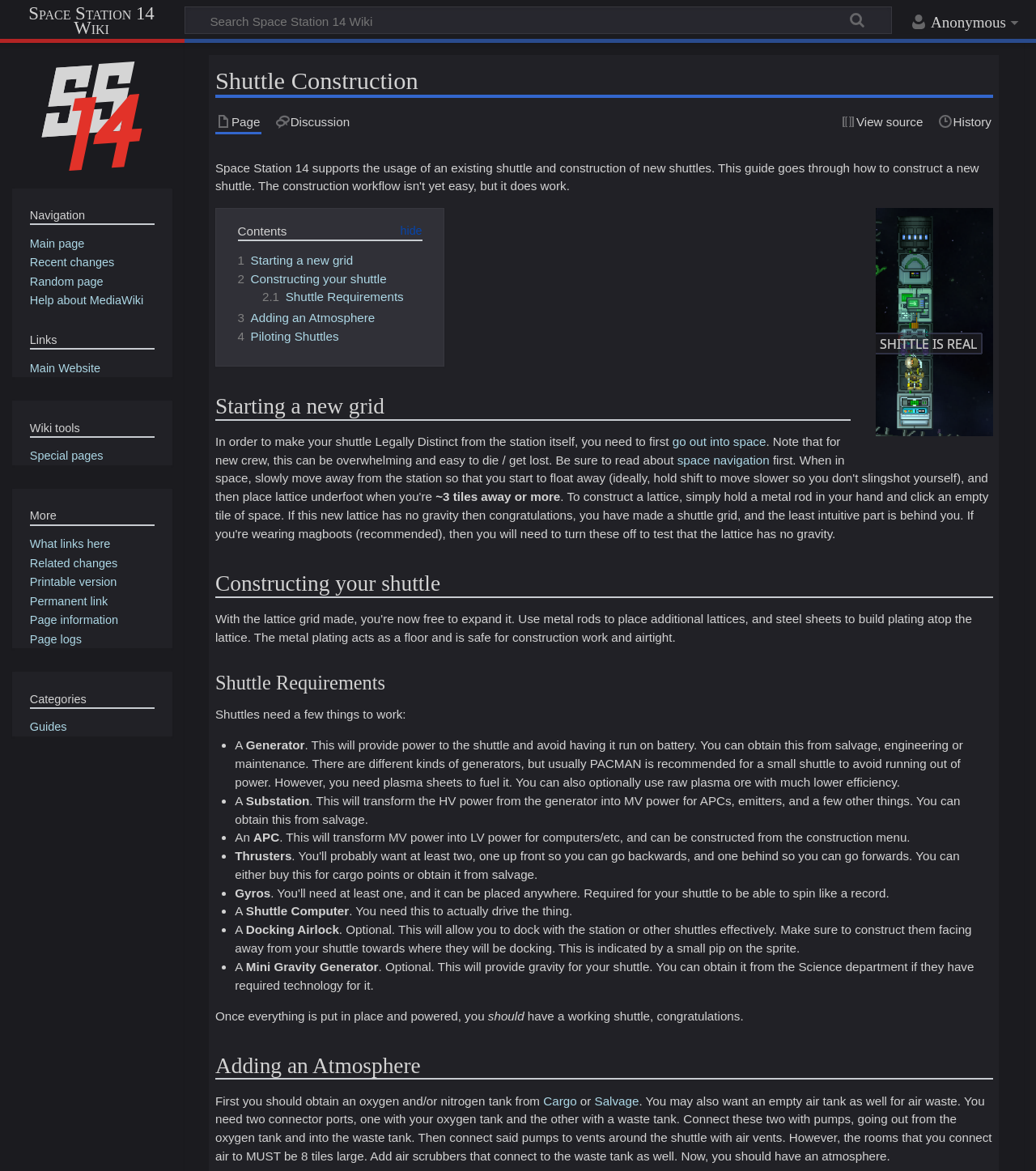What is the minimum size of a room that can be connected to air vents?
Provide a detailed and well-explained answer to the question.

According to the webpage, the rooms that you connect air to must be at least 8 tiles large, and you need to add air scrubbers that connect to the waste tank as well.